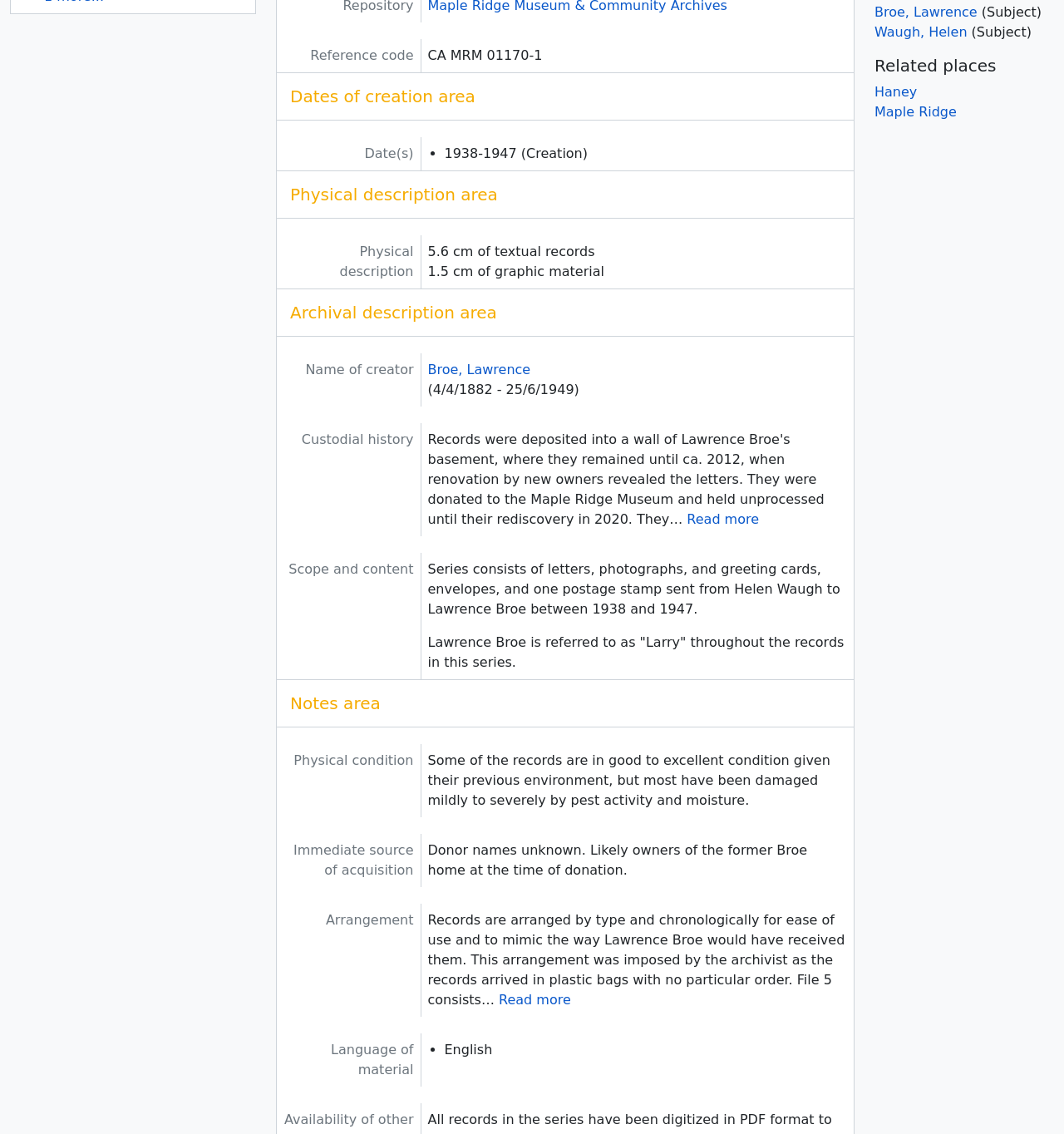Find and provide the bounding box coordinates for the UI element described here: "Haney". The coordinates should be given as four float numbers between 0 and 1: [left, top, right, bottom].

[0.822, 0.074, 0.862, 0.088]